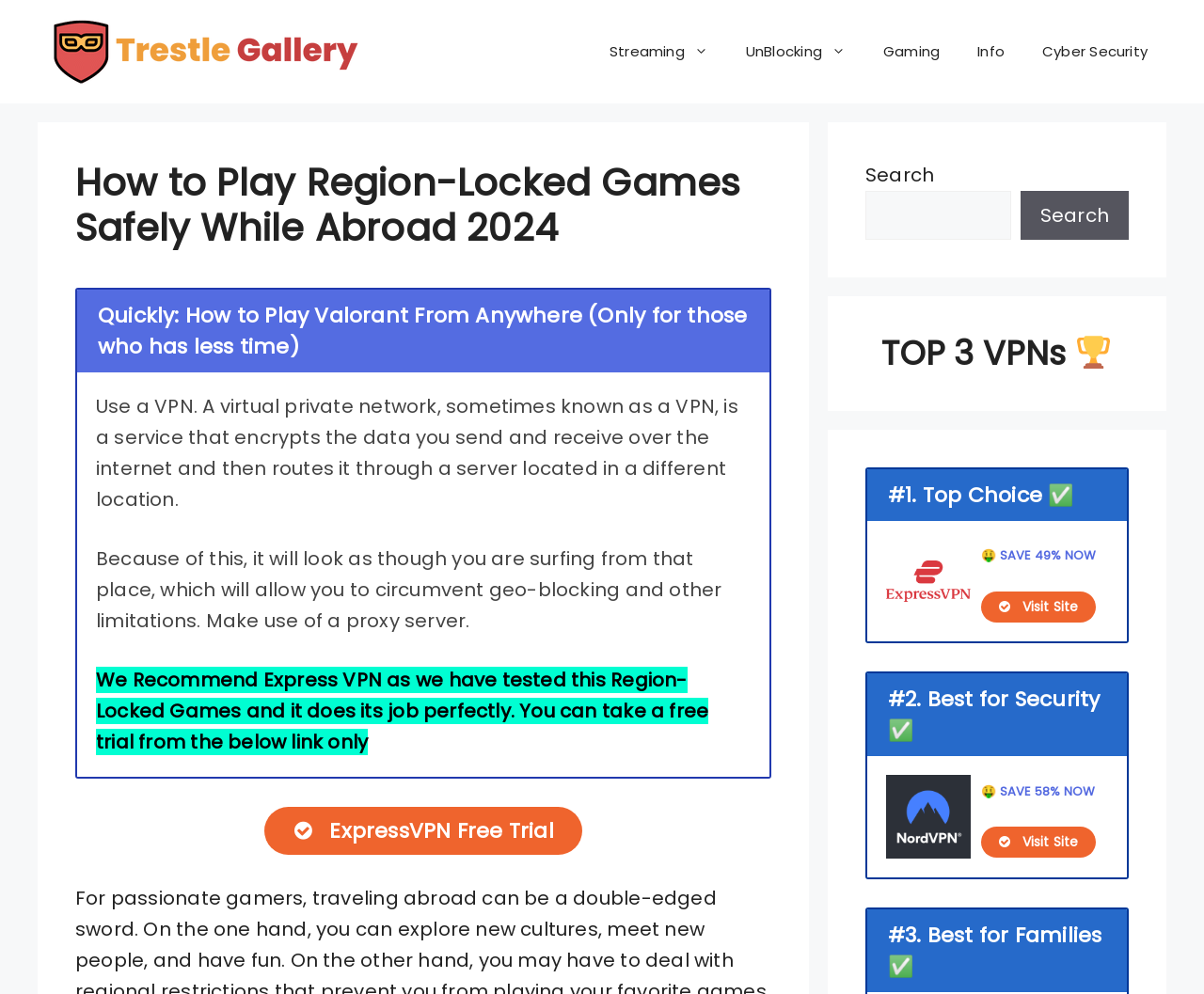Please provide a comprehensive answer to the question based on the screenshot: What is the purpose of using a VPN?

According to the webpage, using a VPN allows users to circumvent geo-blocking and other limitations by encrypting the data sent and received over the internet and routing it through a server located in a different location, making it seem like the user is surfing from that place.